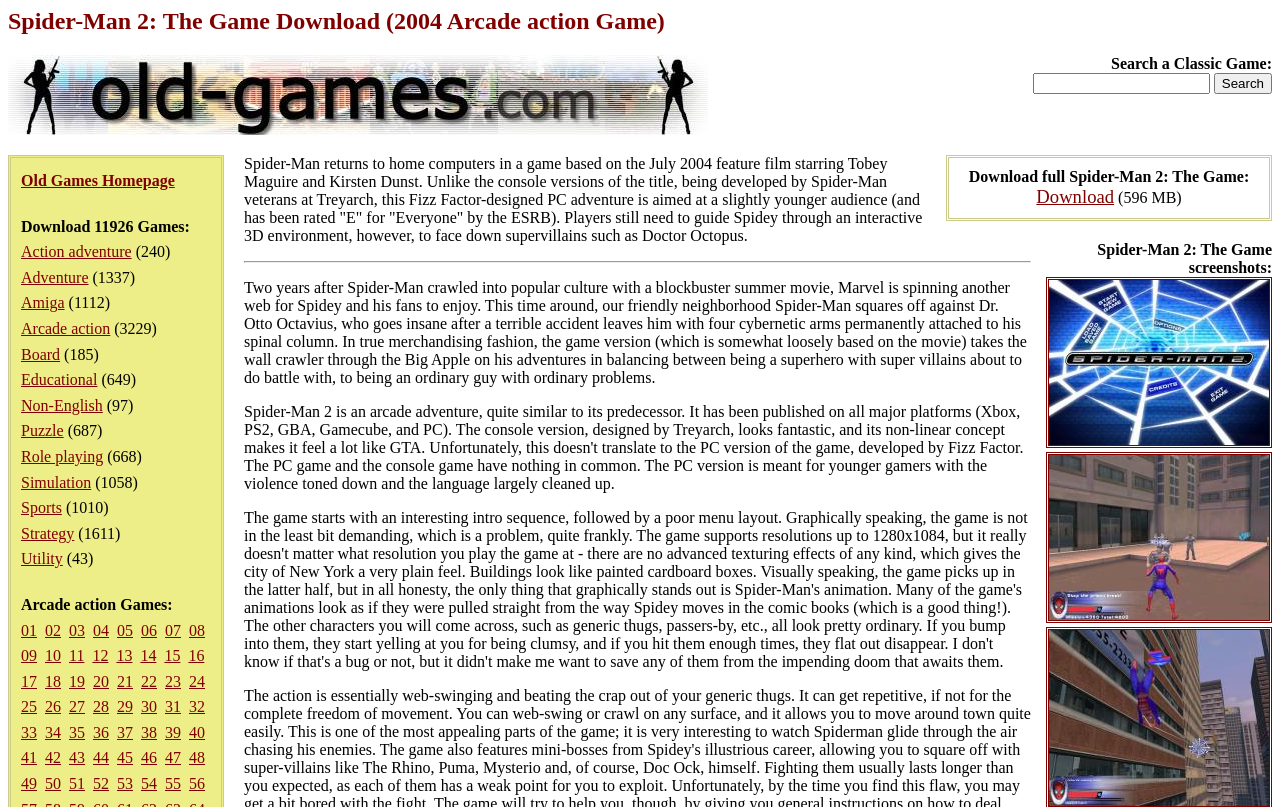How many pages of game listings are there?
Based on the image, provide a one-word or brief-phrase response.

33